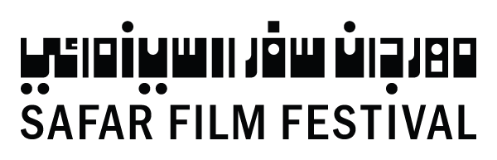Outline with detail what the image portrays.

The image features the logo of the SAFAR Film Festival, showcasing a distinctive blend of modern and traditional typography. The design prominently displays the festival's name in both Arabic and English, symbolizing its celebration of Arab cinema and culture. This logo sets the tone for the festival, which focuses on themes relevant to contemporary Arab society and its myriad narratives. The SAFAR Film Festival seeks to shine a light on generational dynamics, personal stories, and societal changes, reflecting the voices of a new generation of filmmakers and storytellers.